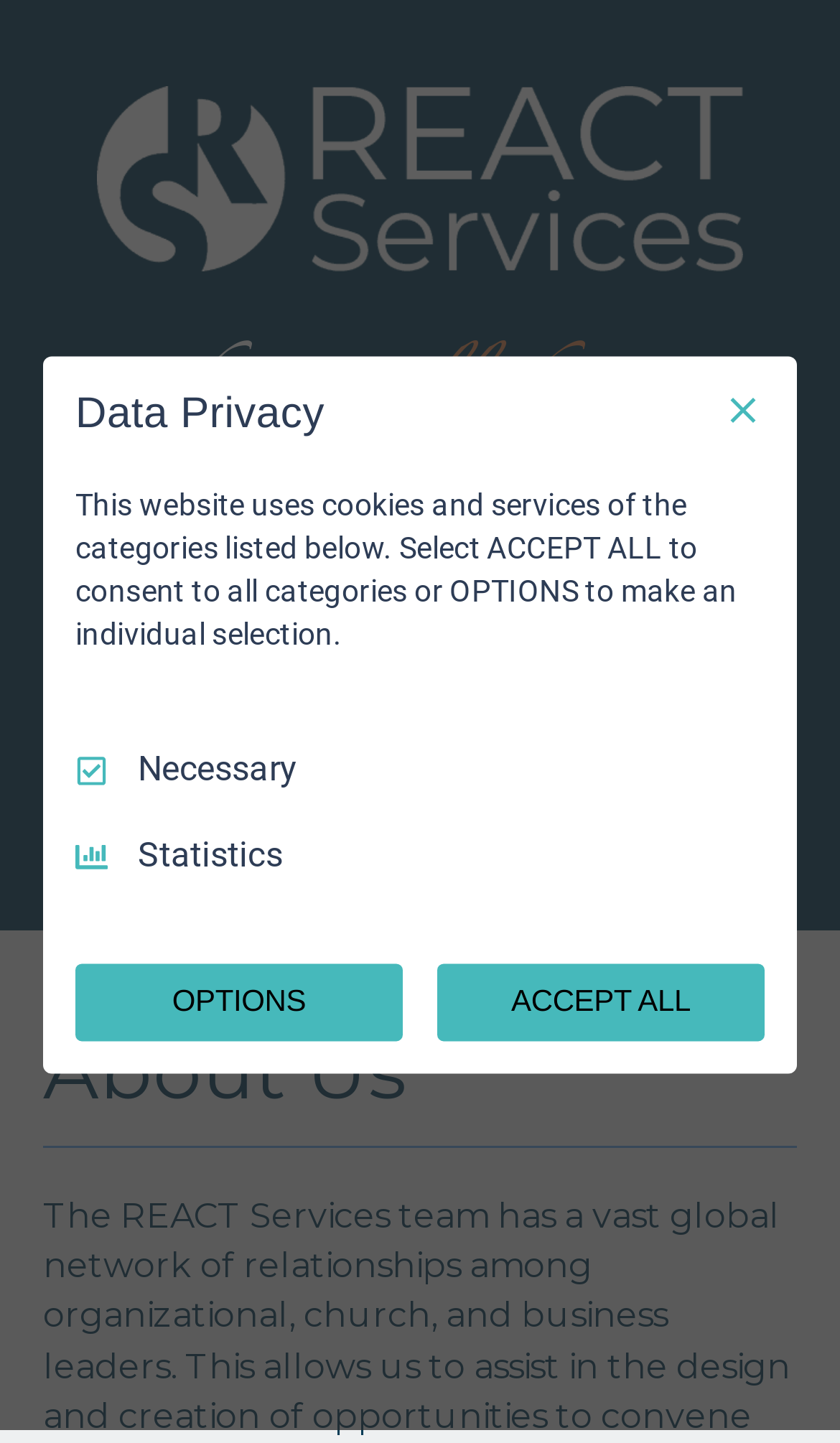Use a single word or phrase to respond to the question:
What is the title of the section below the logo?

About Us